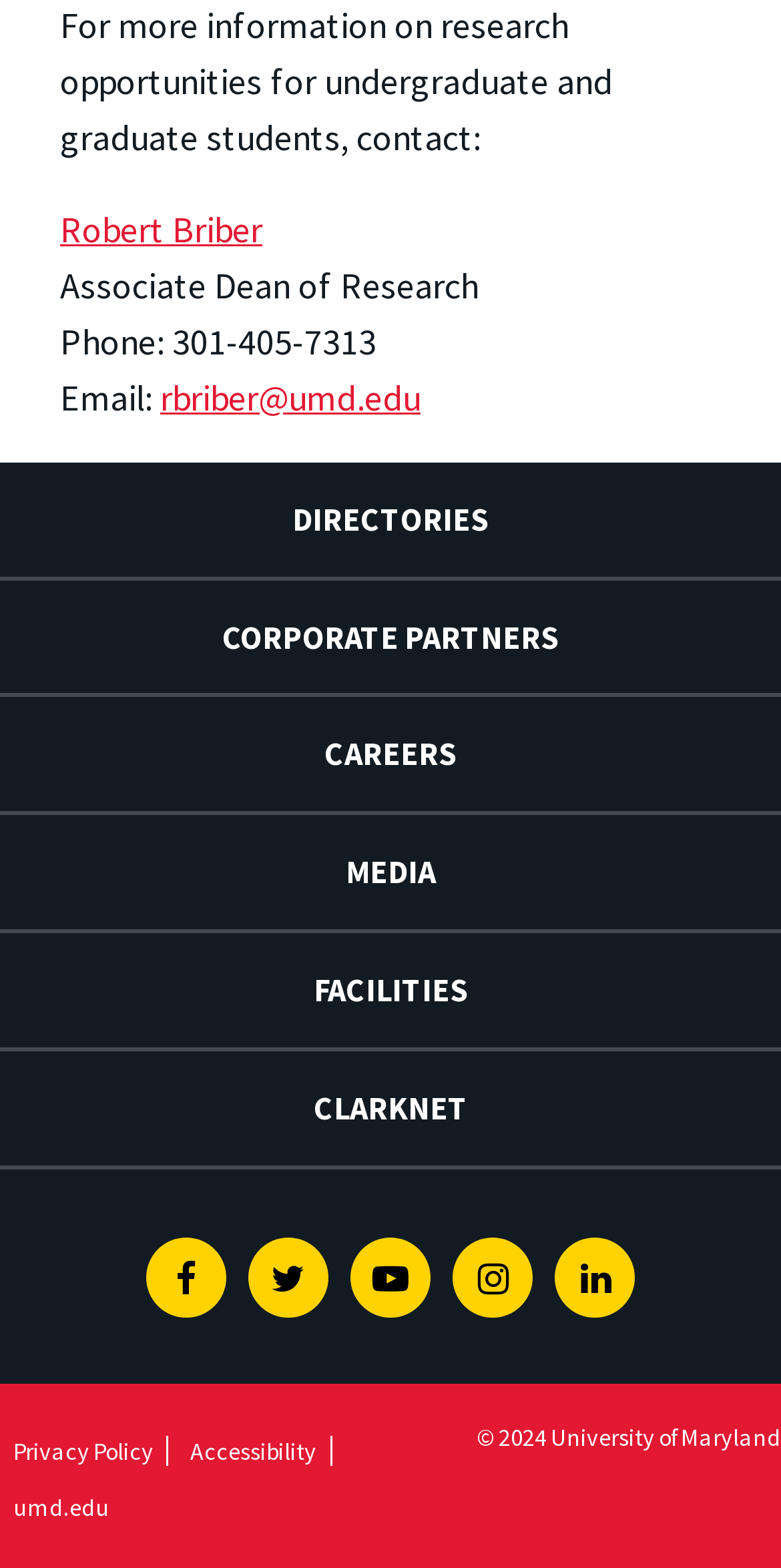What is the email address of the Associate Dean of Research?
Please answer the question with as much detail and depth as you can.

I found the email address 'rbriber@umd.edu' listed next to the name 'Robert Briber', which is the Associate Dean of Research.